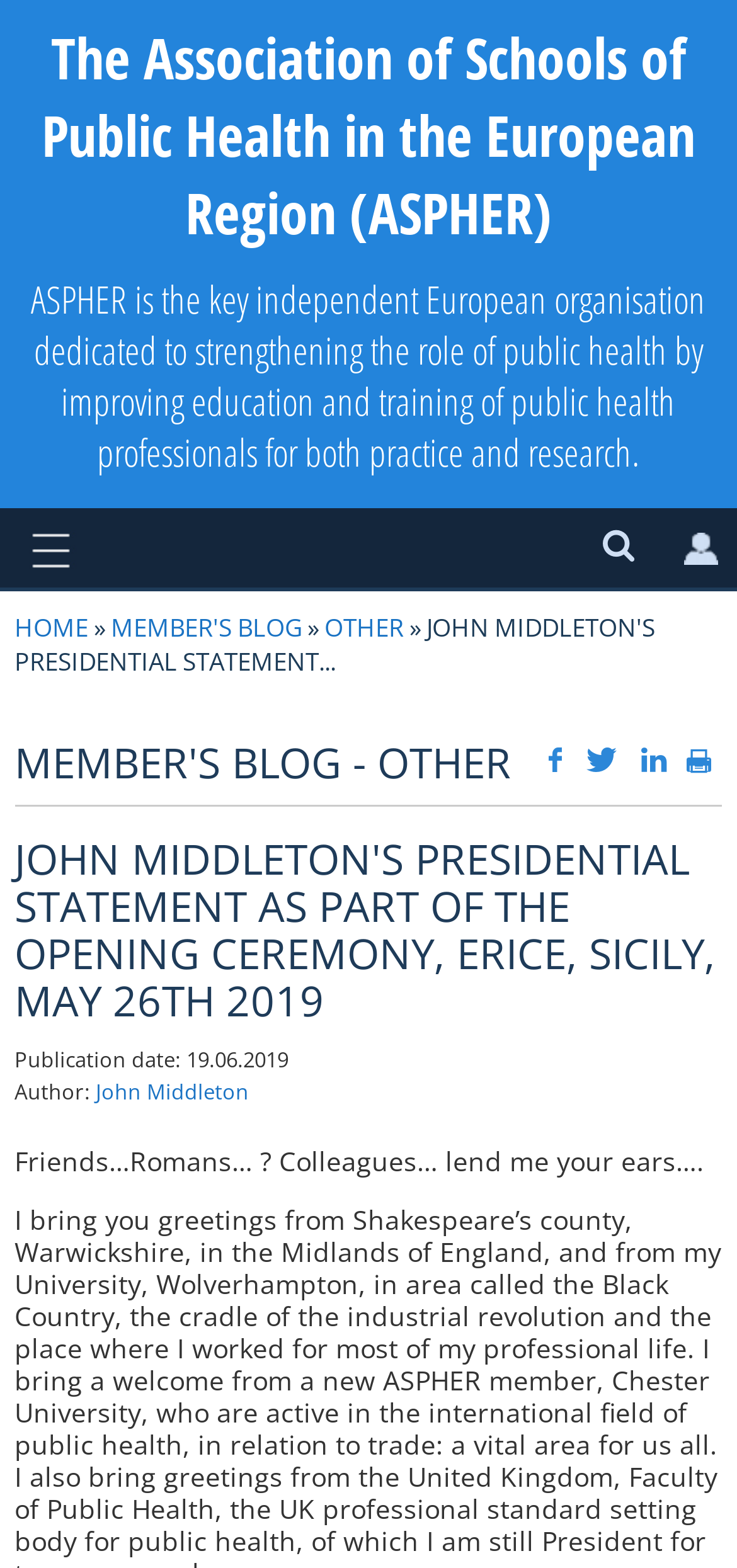Please identify the bounding box coordinates of the clickable area that will fulfill the following instruction: "Check out Music for Sport 2". The coordinates should be in the format of four float numbers between 0 and 1, i.e., [left, top, right, bottom].

None